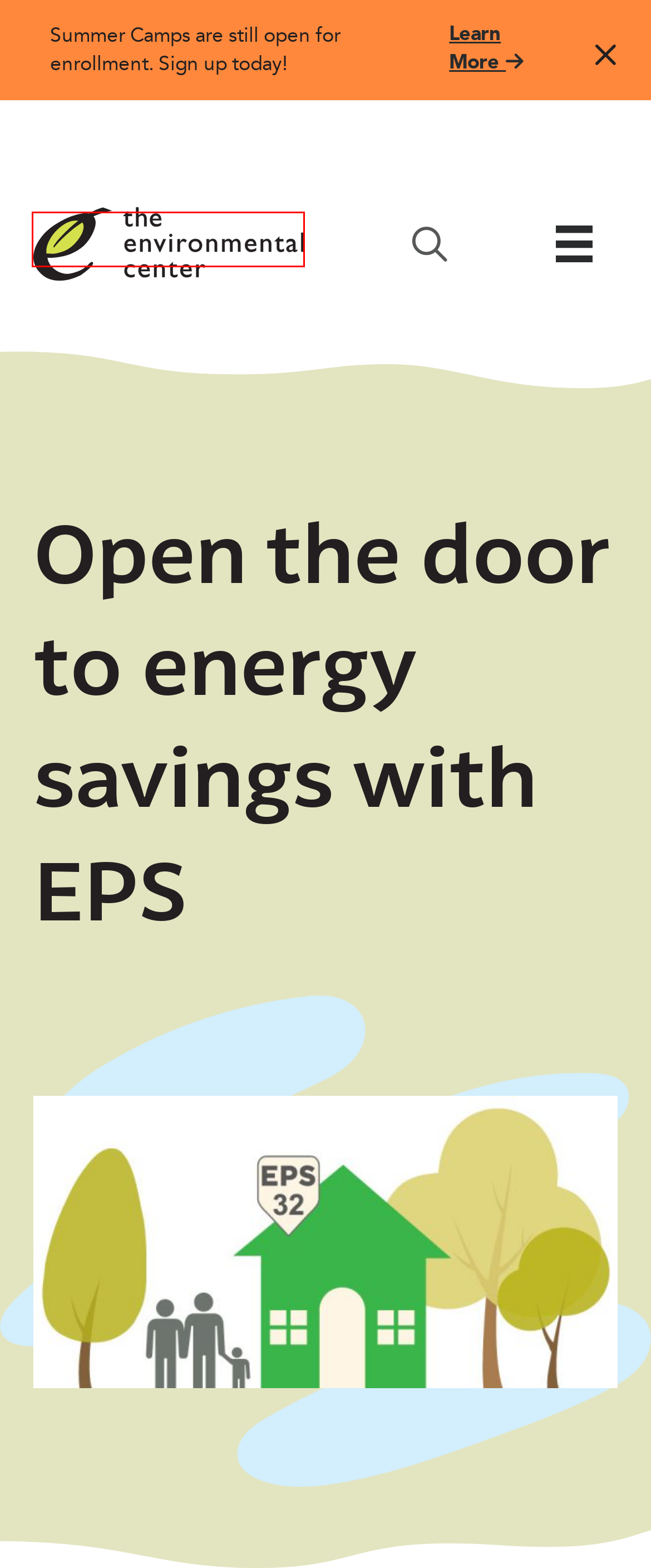You are presented with a screenshot of a webpage that includes a red bounding box around an element. Determine which webpage description best matches the page that results from clicking the element within the red bounding box. Here are the candidates:
A. Green Tour Archives | The Environmental Center
B. Summer Camps | The Environmental Center
C. Living the Green Email Sign Up
D. Home | The Environmental Center
E. Transforming our communities to a solar future | The Environmental Center
F. About Us | The Environmental Center
G. The Hub | The Environmental Center
H. New Construction Archives | The Environmental Center

D